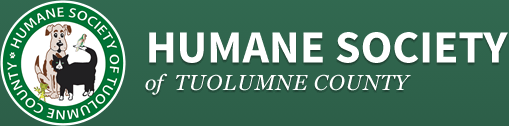What is the color of the text in the logo?
Answer the question based on the image using a single word or a brief phrase.

white